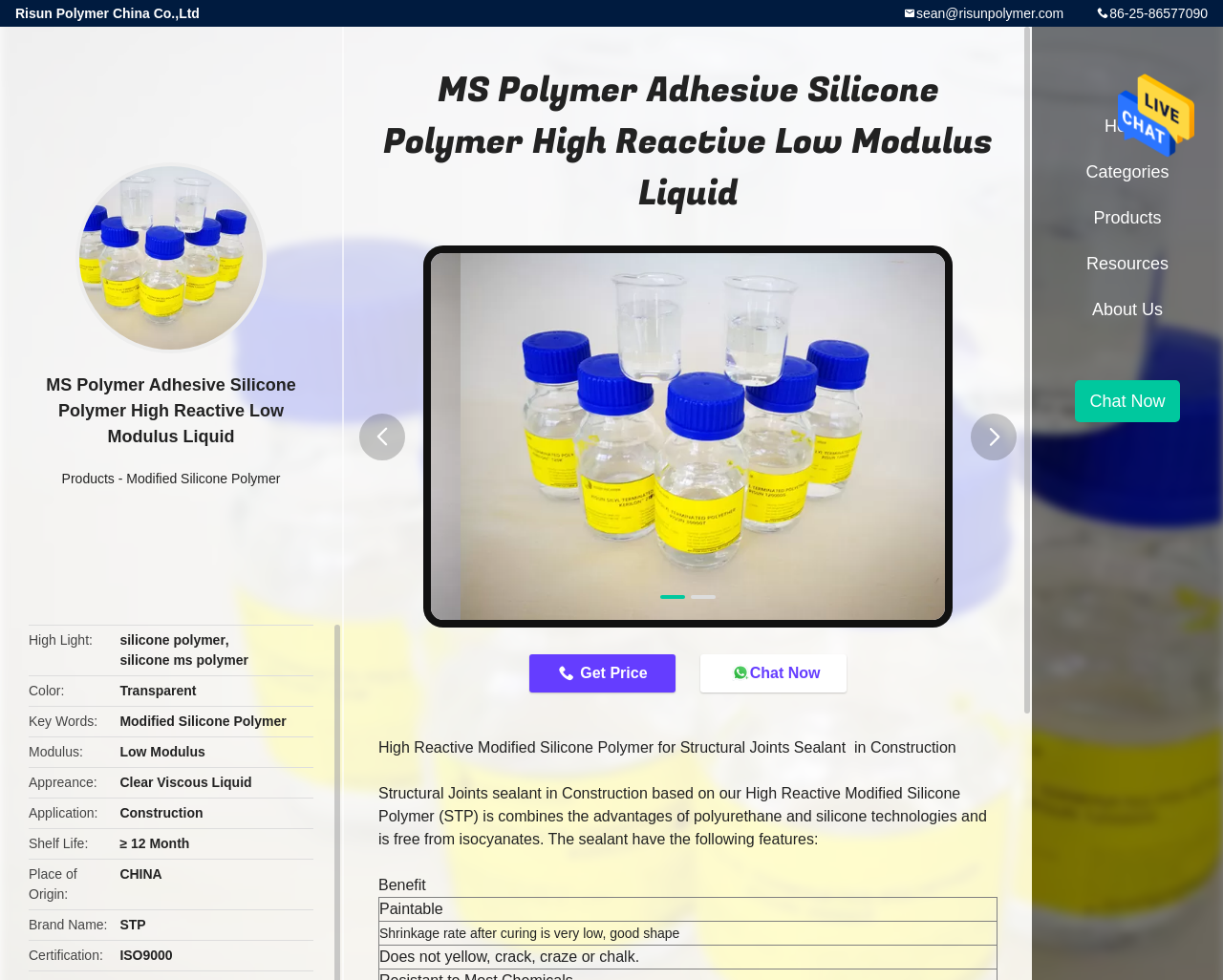Locate the bounding box coordinates of the element that should be clicked to fulfill the instruction: "View products".

[0.05, 0.481, 0.094, 0.496]